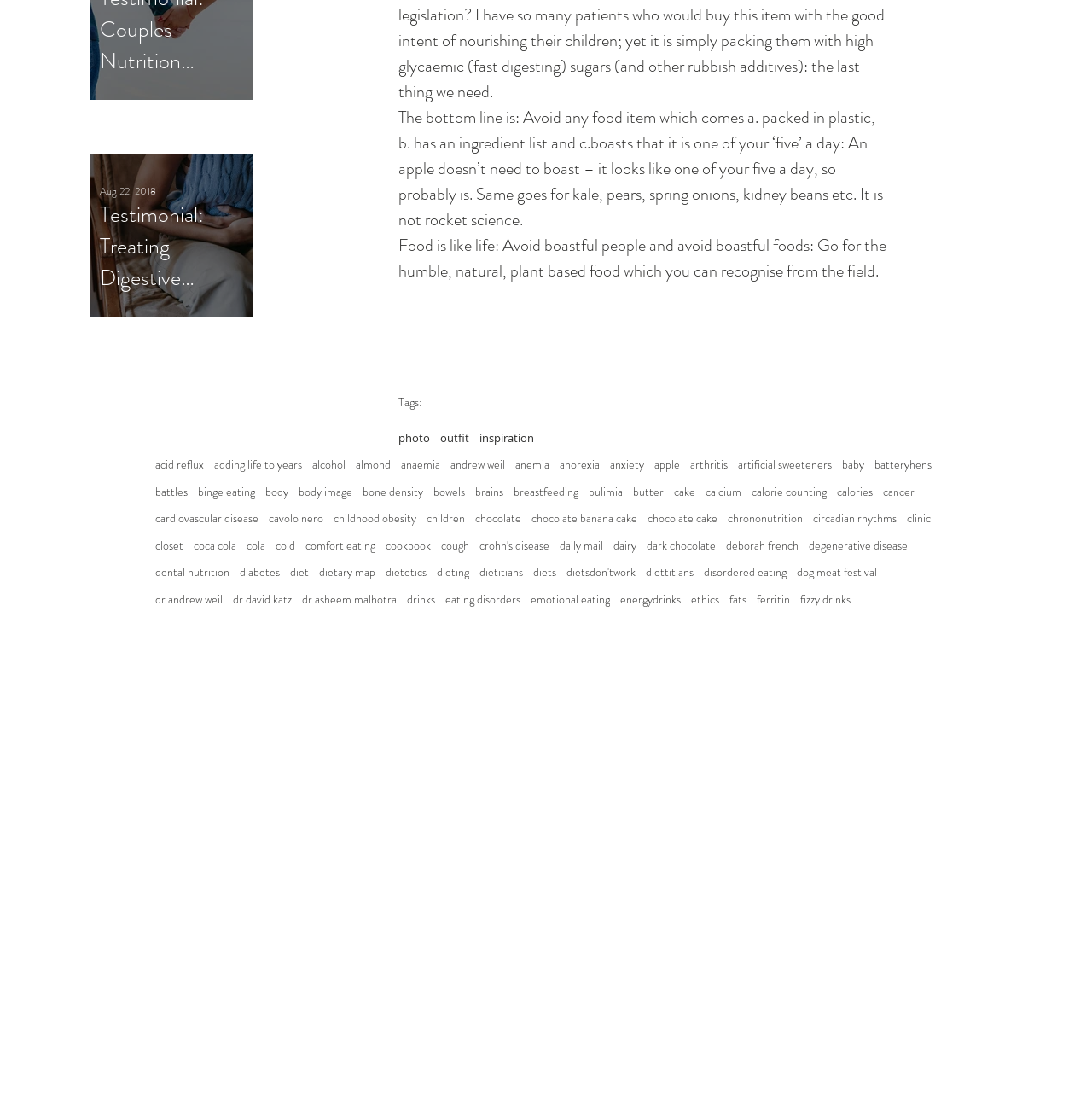From the webpage screenshot, predict the bounding box of the UI element that matches this description: "photo".

[0.365, 0.385, 0.394, 0.398]